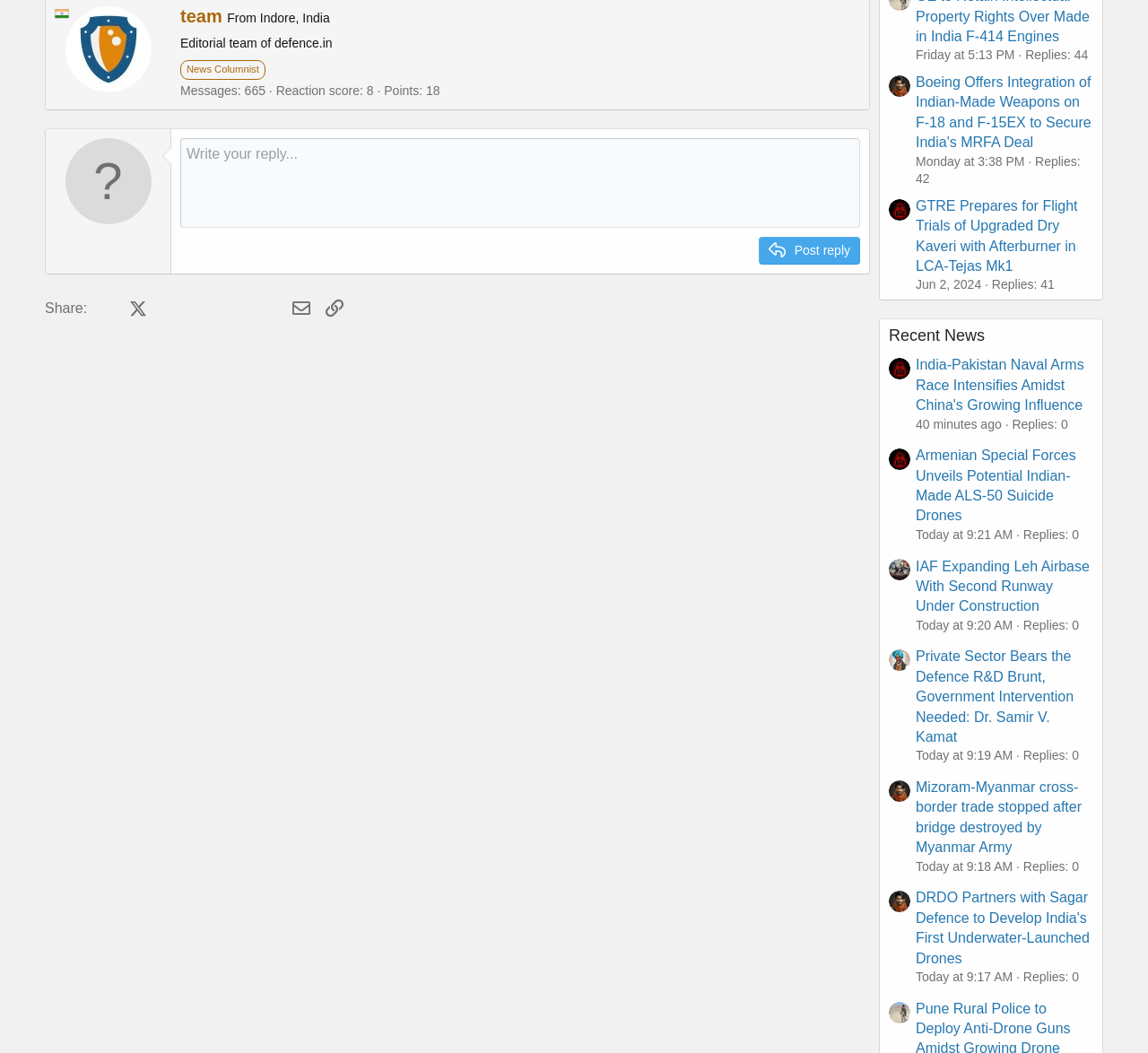Locate the bounding box coordinates of the clickable region necessary to complete the following instruction: "View the page source". Provide the coordinates in the format of four float numbers between 0 and 1, i.e., [left, top, right, bottom].

None